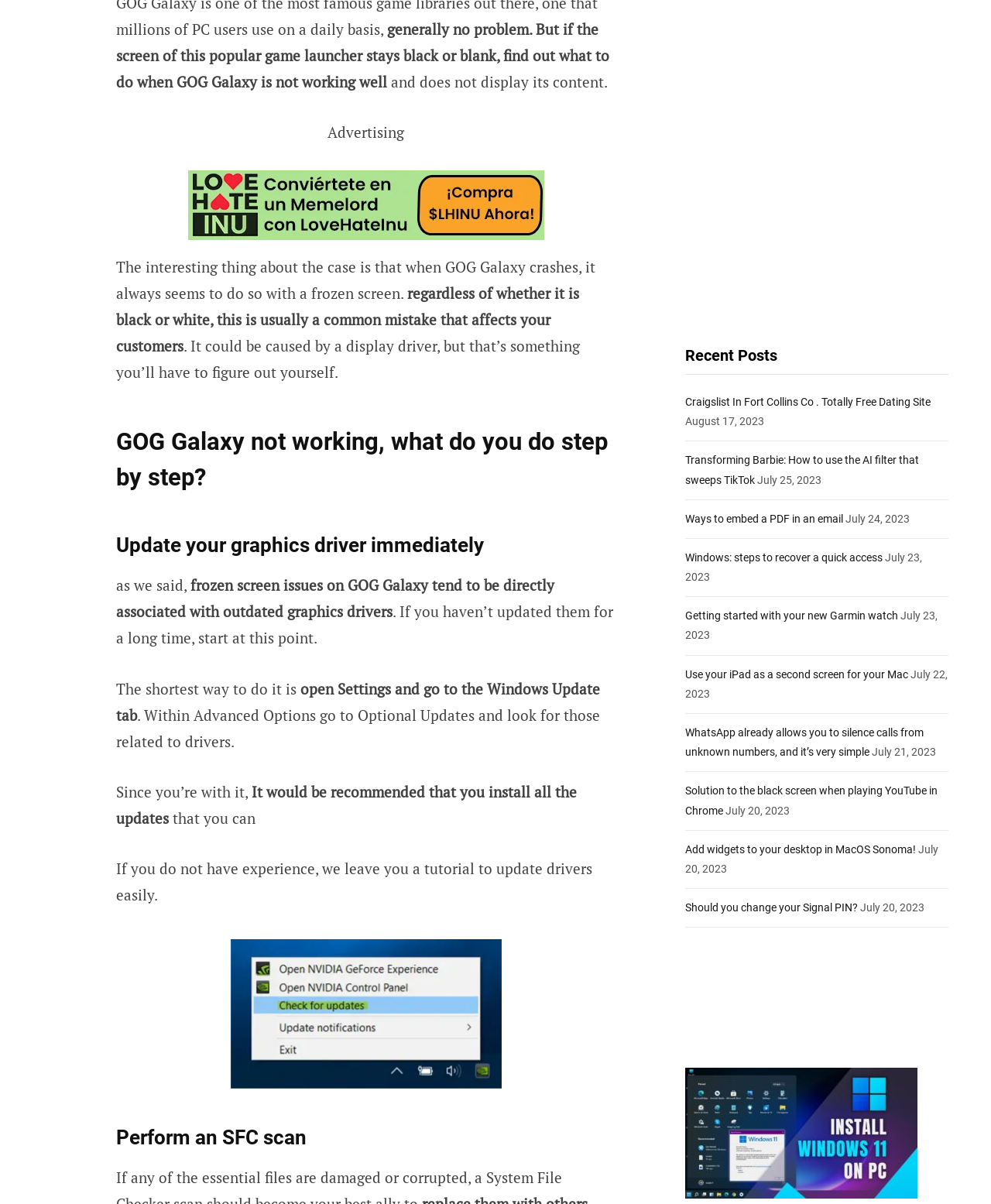Using a single word or phrase, answer the following question: 
How to update graphics drivers?

Open Settings and go to Windows Update